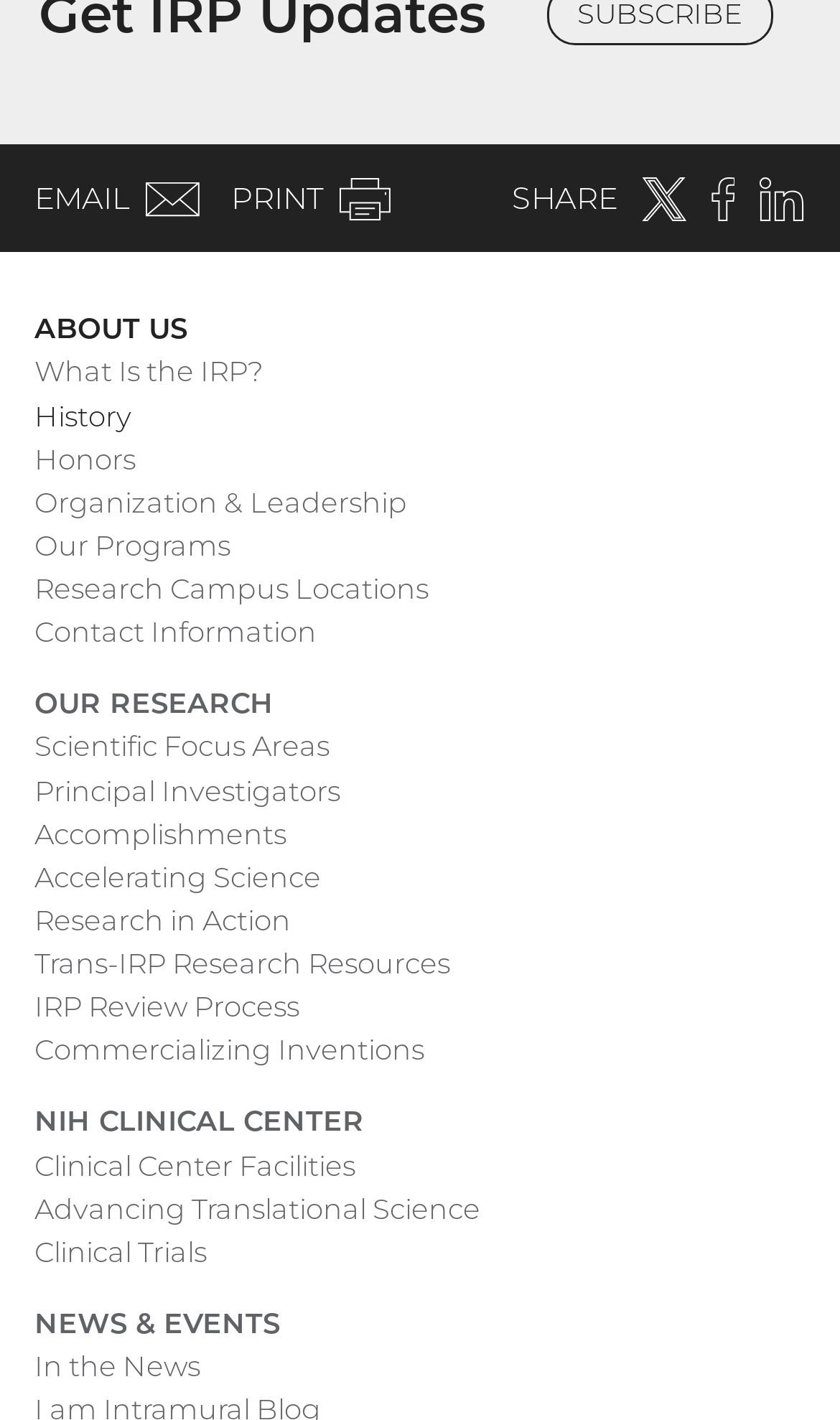What is the last main navigation link?
Provide a fully detailed and comprehensive answer to the question.

I looked at the main navigation section of the webpage and found that the last link is 'NEWS & EVENTS', which is located at the bottom-left corner of the webpage.